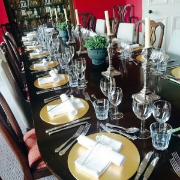What is the material of the table?
Use the information from the image to give a detailed answer to the question.

The caption describes the table as 'dark wooden', indicating that the material of the table is dark wood.